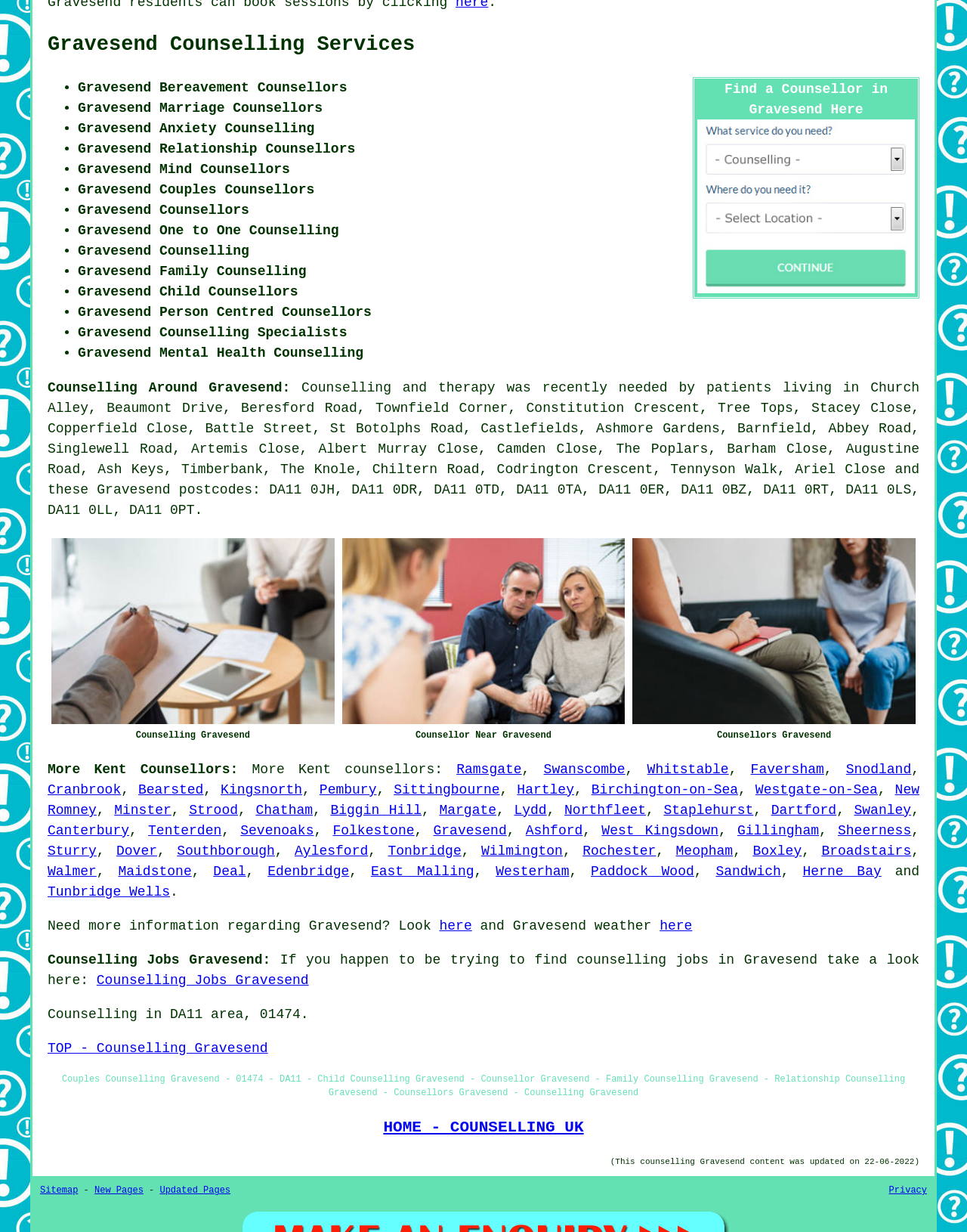Identify the bounding box coordinates for the element you need to click to achieve the following task: "Learn about counselling around Gravesend". The coordinates must be four float values ranging from 0 to 1, formatted as [left, top, right, bottom].

[0.049, 0.309, 0.3, 0.321]